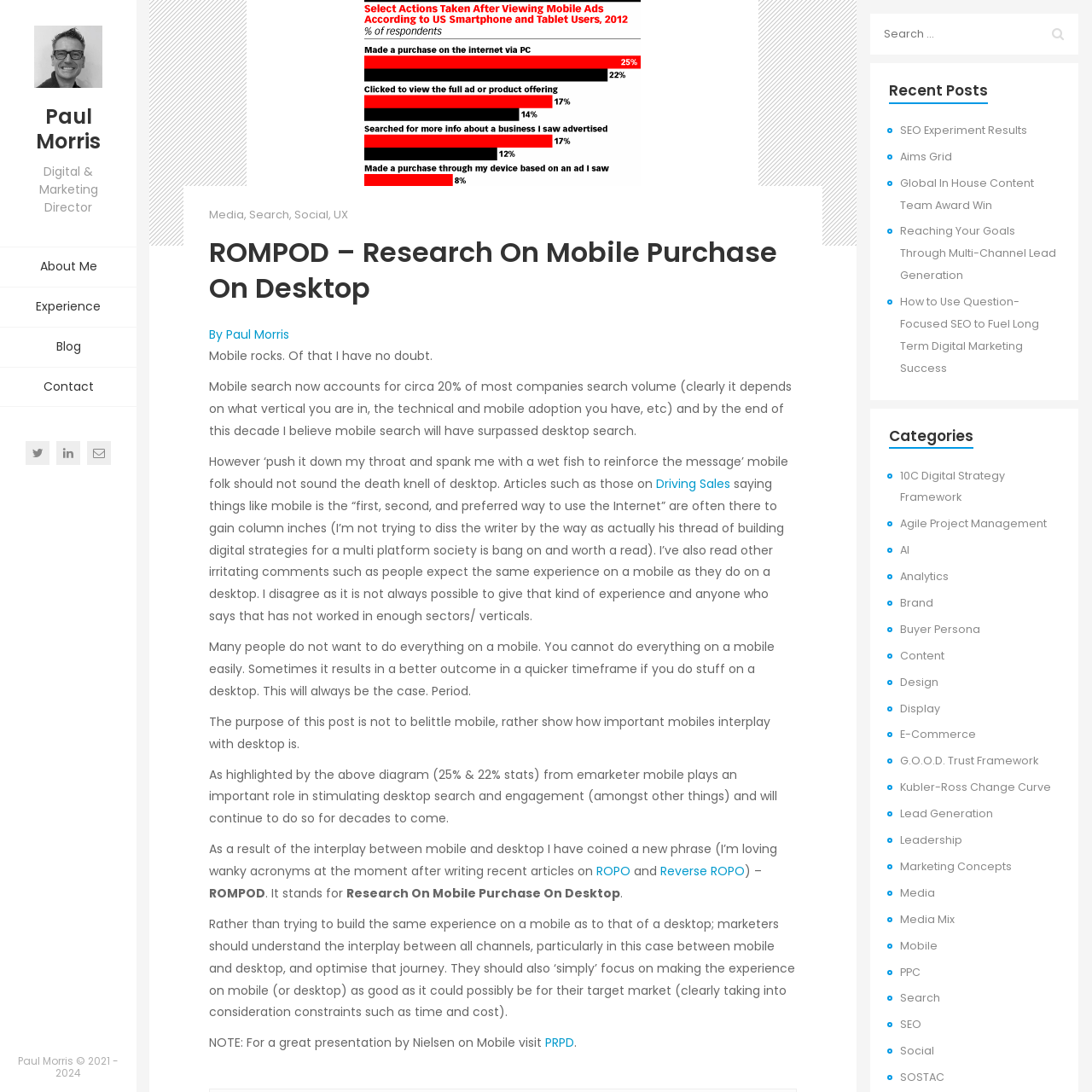Produce an extensive caption that describes everything on the webpage.

This webpage is a personal blog or website of Paul Morris, a digital and marketing director. At the top, there is a logo image and a heading with the name "Paul Morris" next to it. Below that, there are four navigation links: "About Me", "Experience", "Blog", and "Contact". 

On the left side, there are three social media links represented by icons. At the bottom left, there is a copyright notice with the name "Paul Morris" and the years 2021-2024. 

The main content of the webpage is a blog post titled "ROMPOD – Research On Mobile Purchase On Desktop". The post discusses the importance of mobile search and its interplay with desktop search. The text is divided into several paragraphs, and there are links to other articles and resources throughout the post. 

On the right side, there is a search bar with a search button. Below that, there is a section titled "Recent Posts" with five links to other blog posts. Further down, there is a section titled "Categories" with 20 links to different categories, such as "10C Digital Strategy Framework", "Agile Project Management", "AI", and so on.